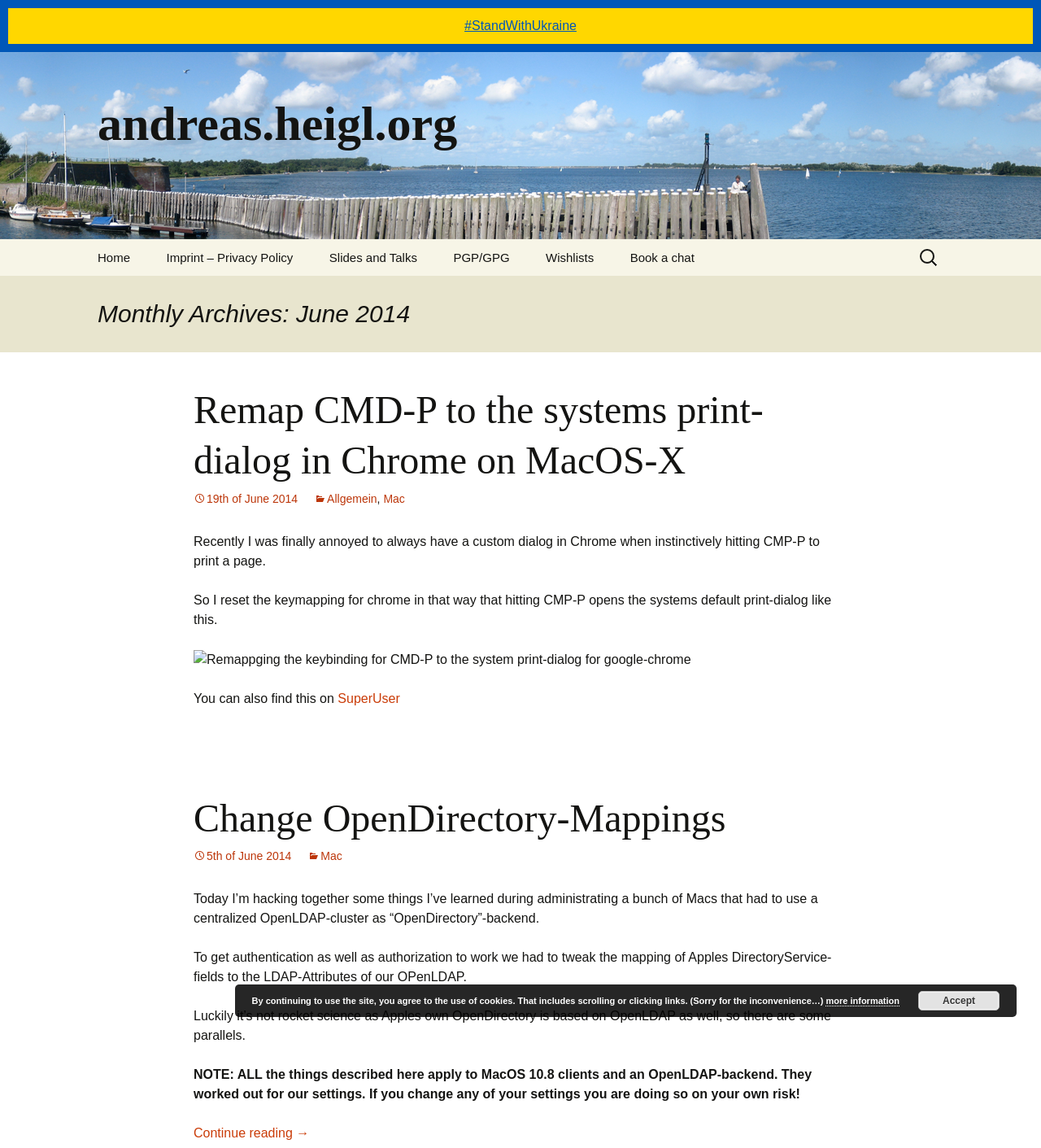Given the element description more information, identify the bounding box coordinates for the UI element on the webpage screenshot. The format should be (top-left x, top-left y, bottom-right x, bottom-right y), with values between 0 and 1.

[0.793, 0.867, 0.864, 0.877]